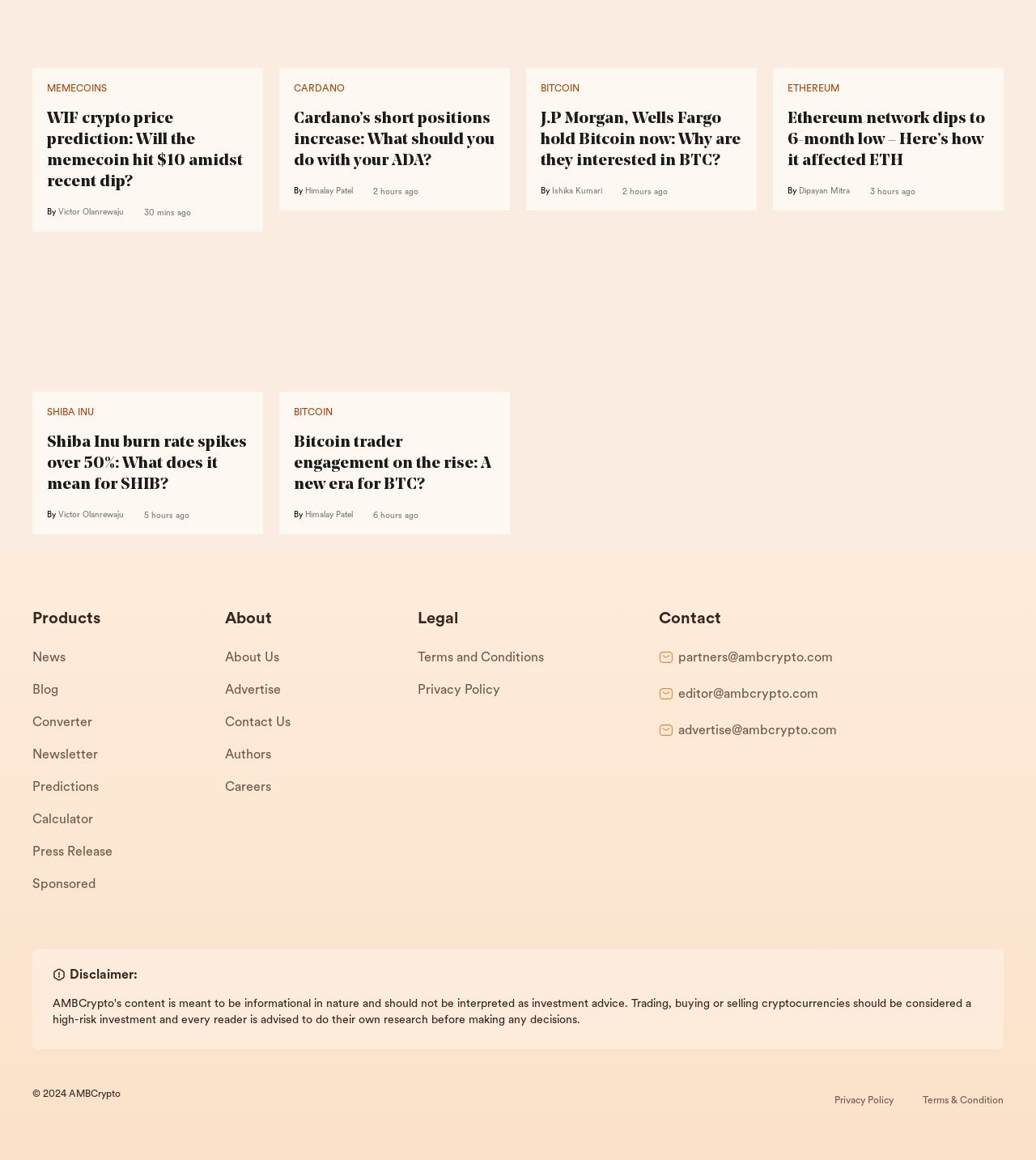Locate the bounding box coordinates of the element that needs to be clicked to carry out the instruction: "Read the 'Ethereum network dips to 6-month low' article". The coordinates should be given as four float numbers ranging from 0 to 1, i.e., [left, top, right, bottom].

[0.746, 0.043, 0.969, 0.057]